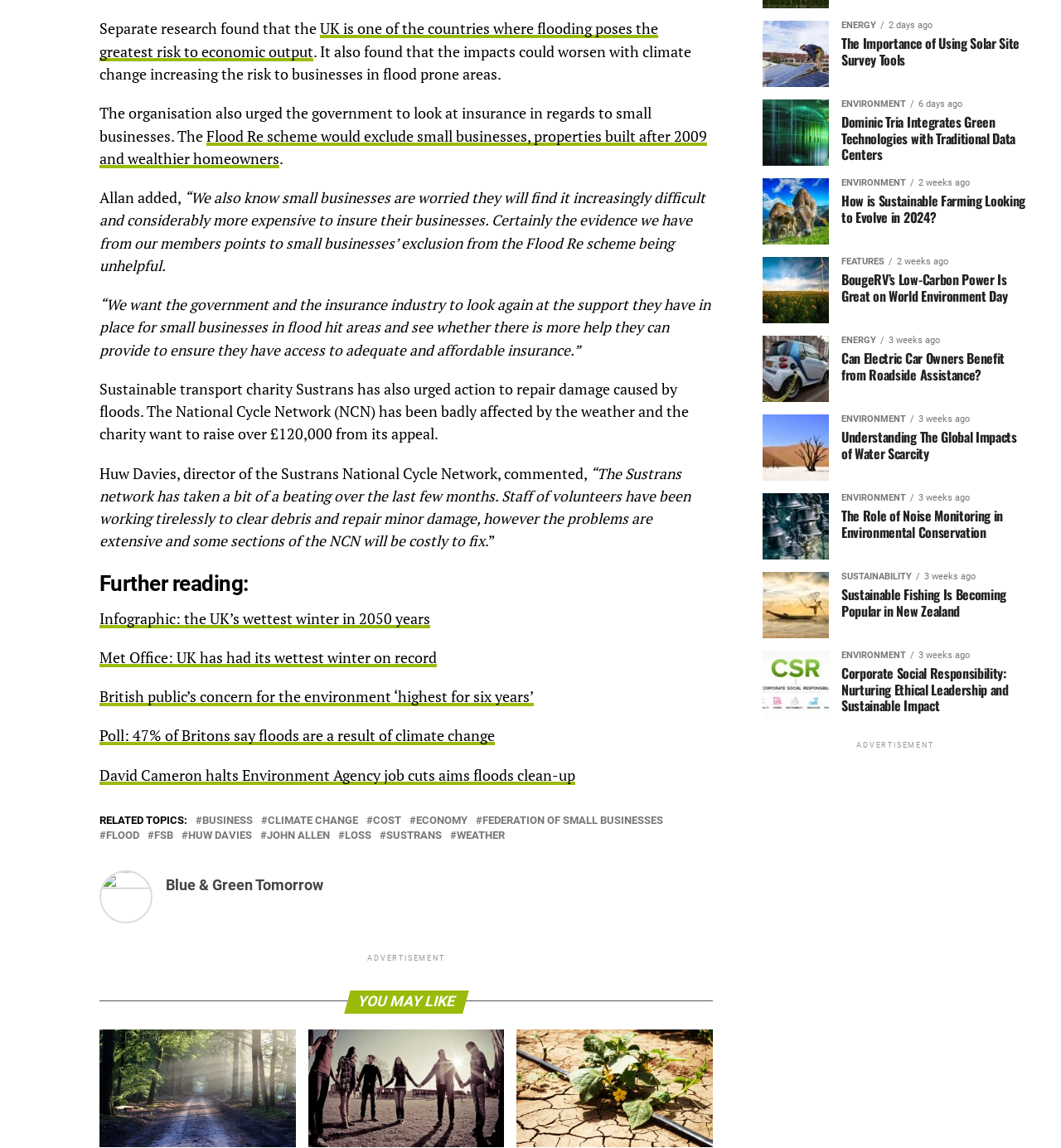What is the name of the director of the Sustrans National Cycle Network?
Give a one-word or short-phrase answer derived from the screenshot.

Huw Davies